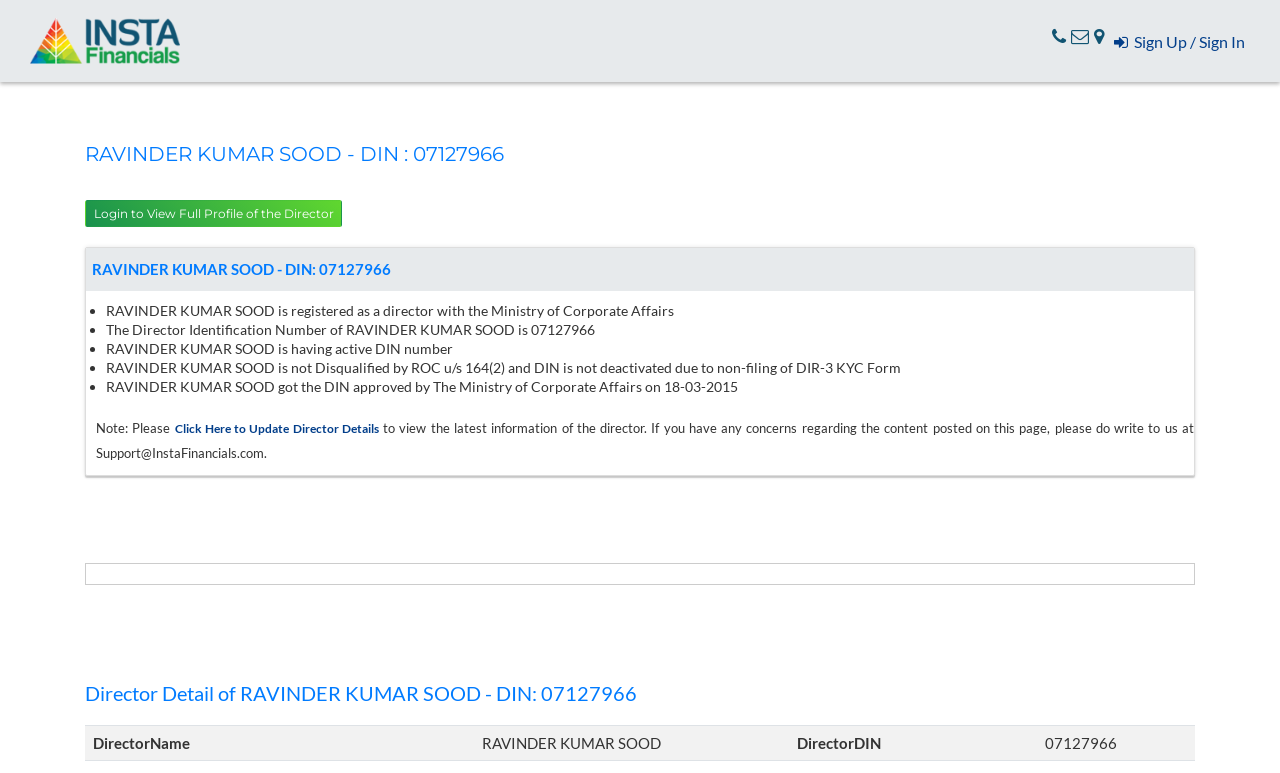Give a short answer to this question using one word or a phrase:
When was RAVINDER KUMAR SOOD's DIN approved?

18-03-2015